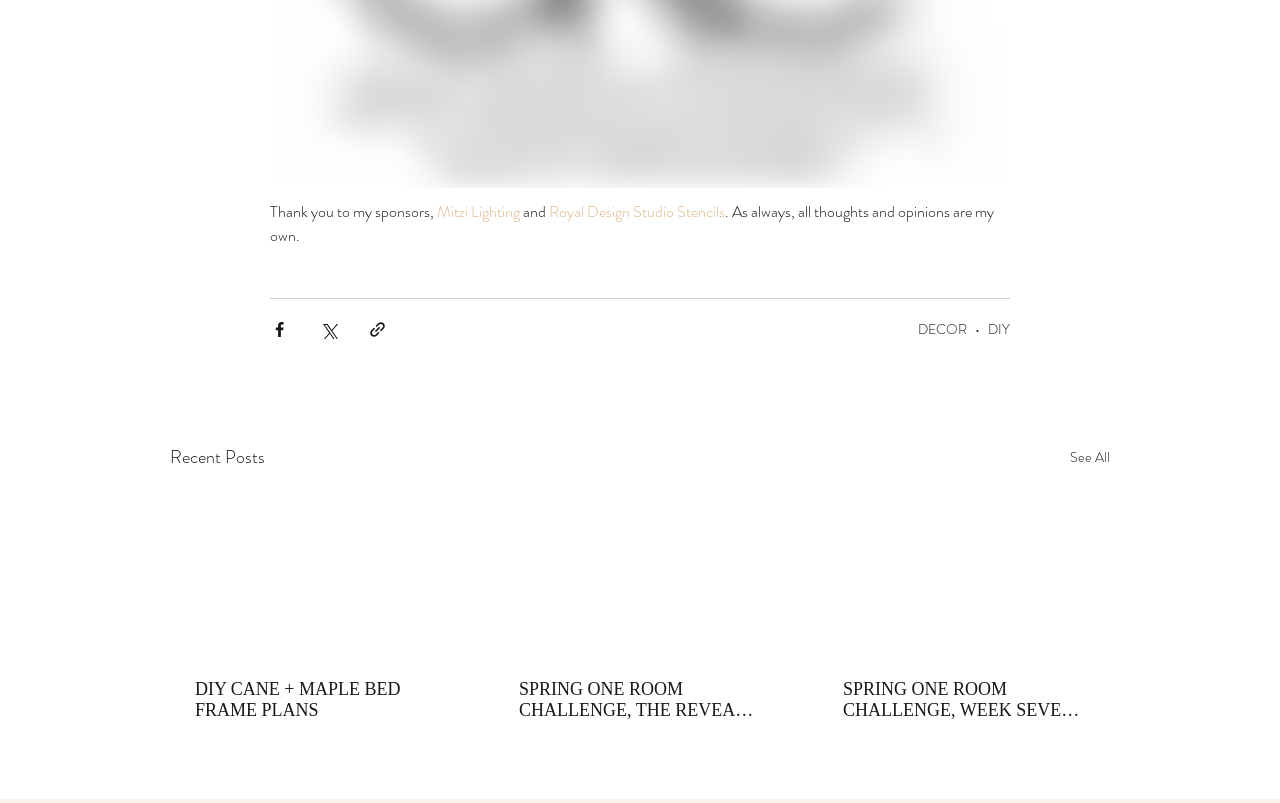Locate the bounding box coordinates of the item that should be clicked to fulfill the instruction: "Learn about the mission of BadCredit.org".

None